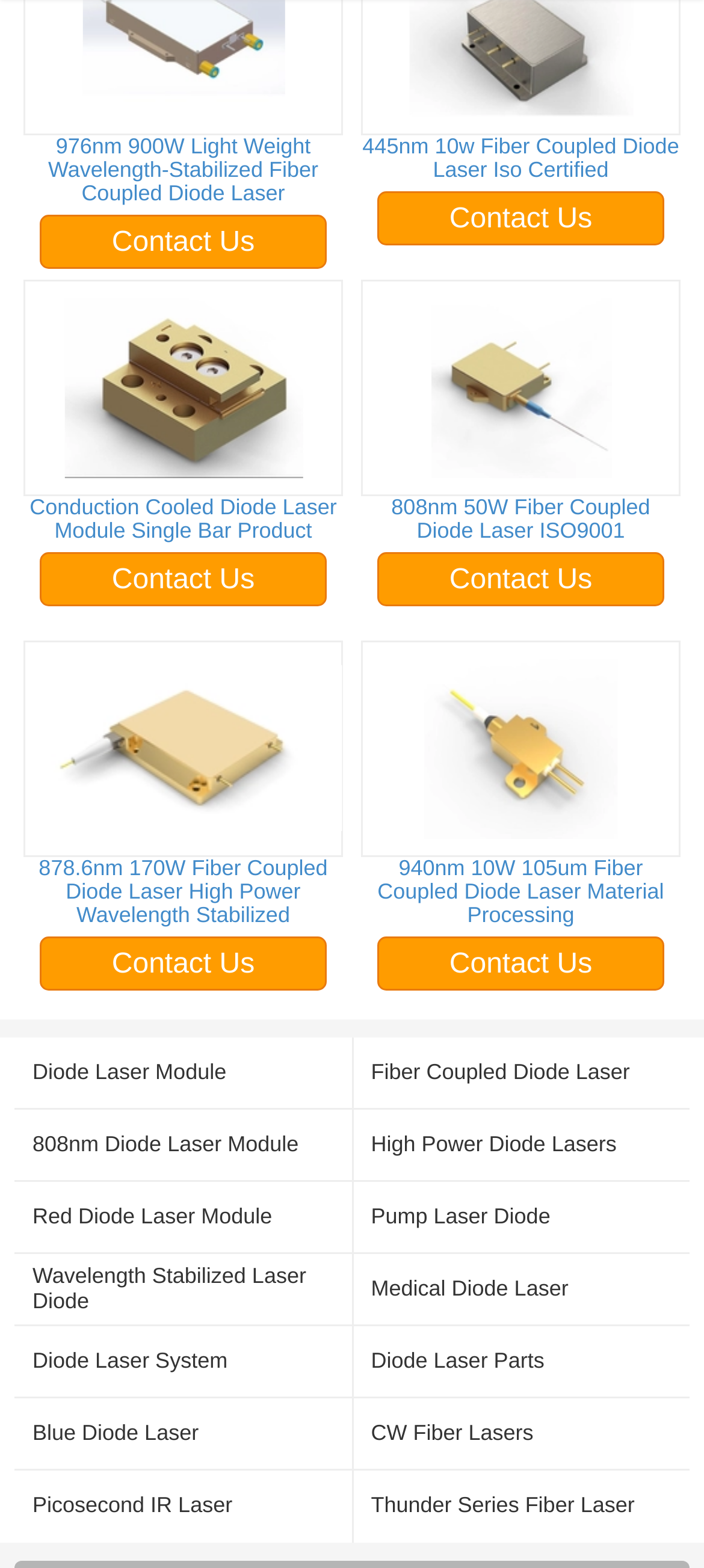Identify the bounding box of the HTML element described here: "Contact Us". Provide the coordinates as four float numbers between 0 and 1: [left, top, right, bottom].

[0.056, 0.597, 0.464, 0.632]